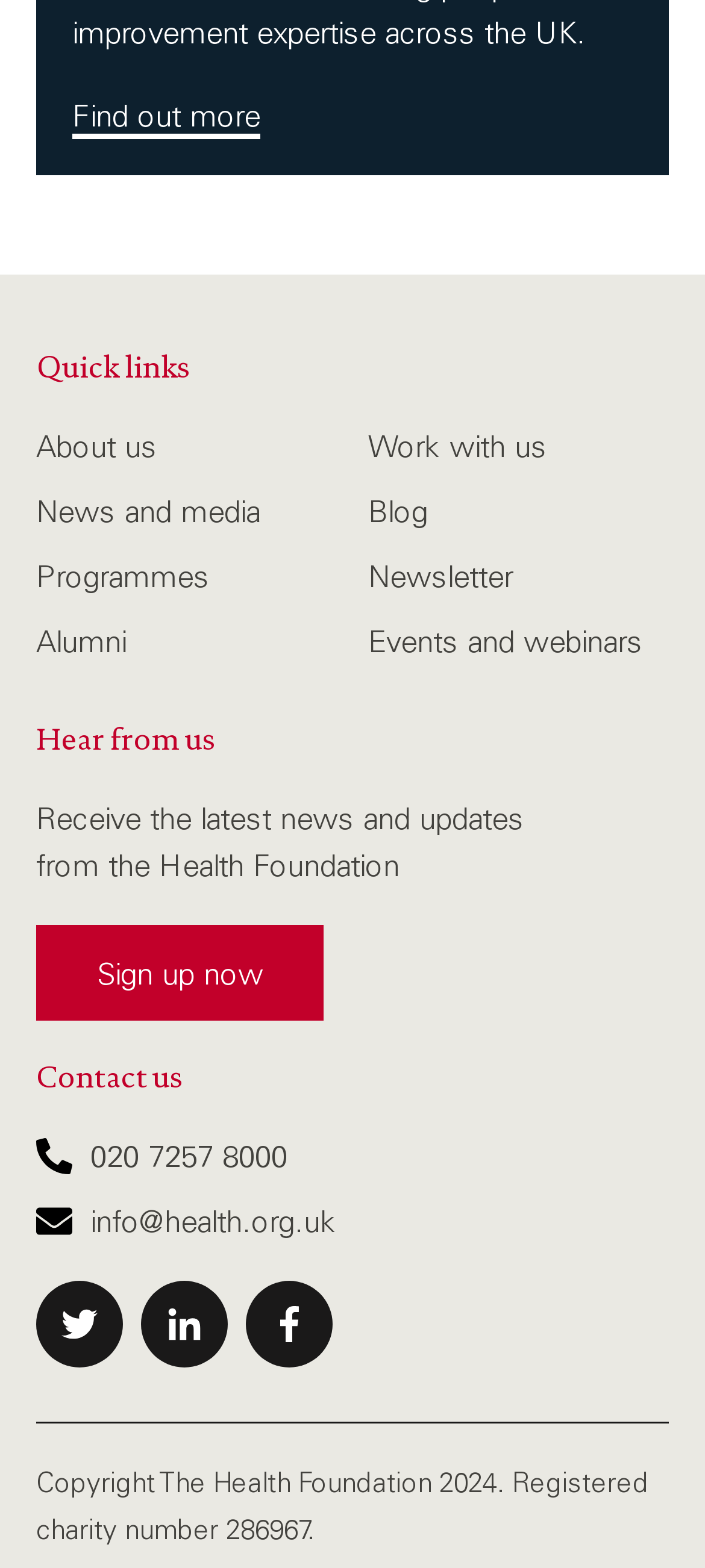Use a single word or phrase to answer this question: 
What is the purpose of the 'Quick links' section?

To provide quick access to important pages